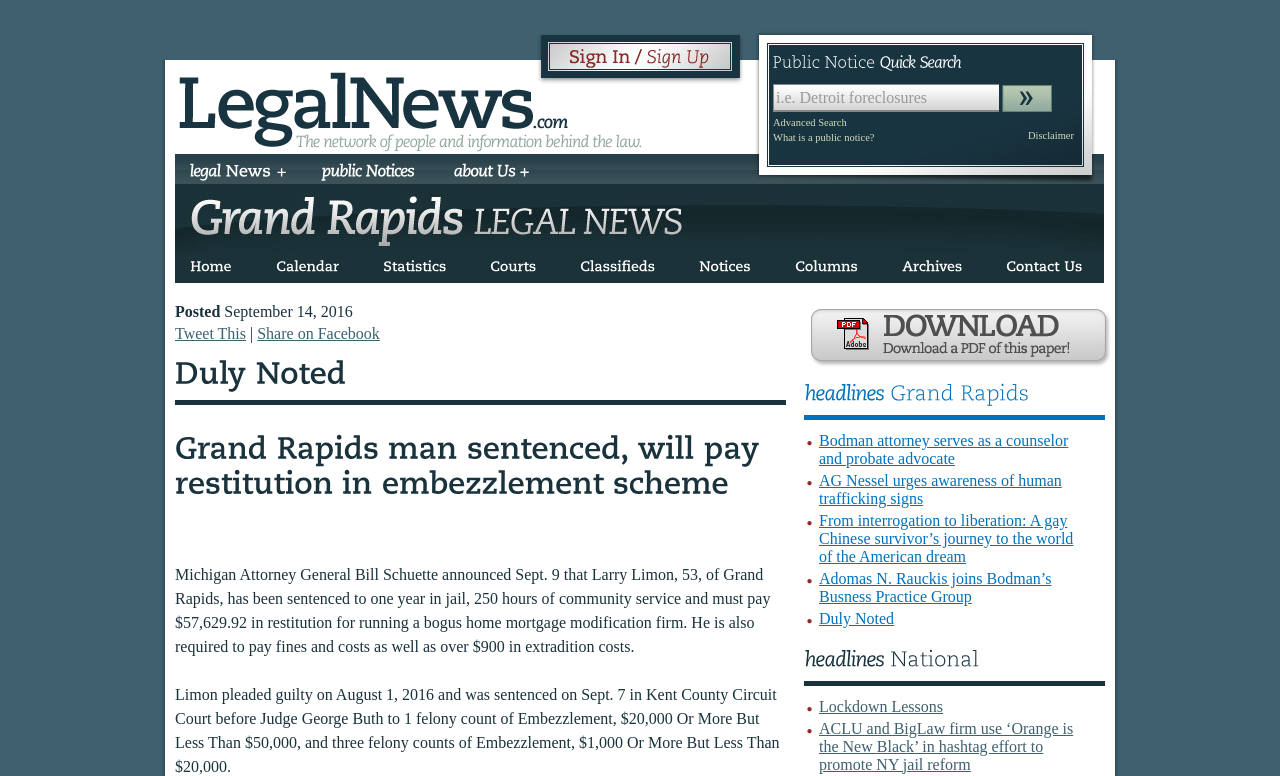Please locate the bounding box coordinates of the region I need to click to follow this instruction: "Download a PDF of this paper".

[0.628, 0.459, 0.87, 0.481]